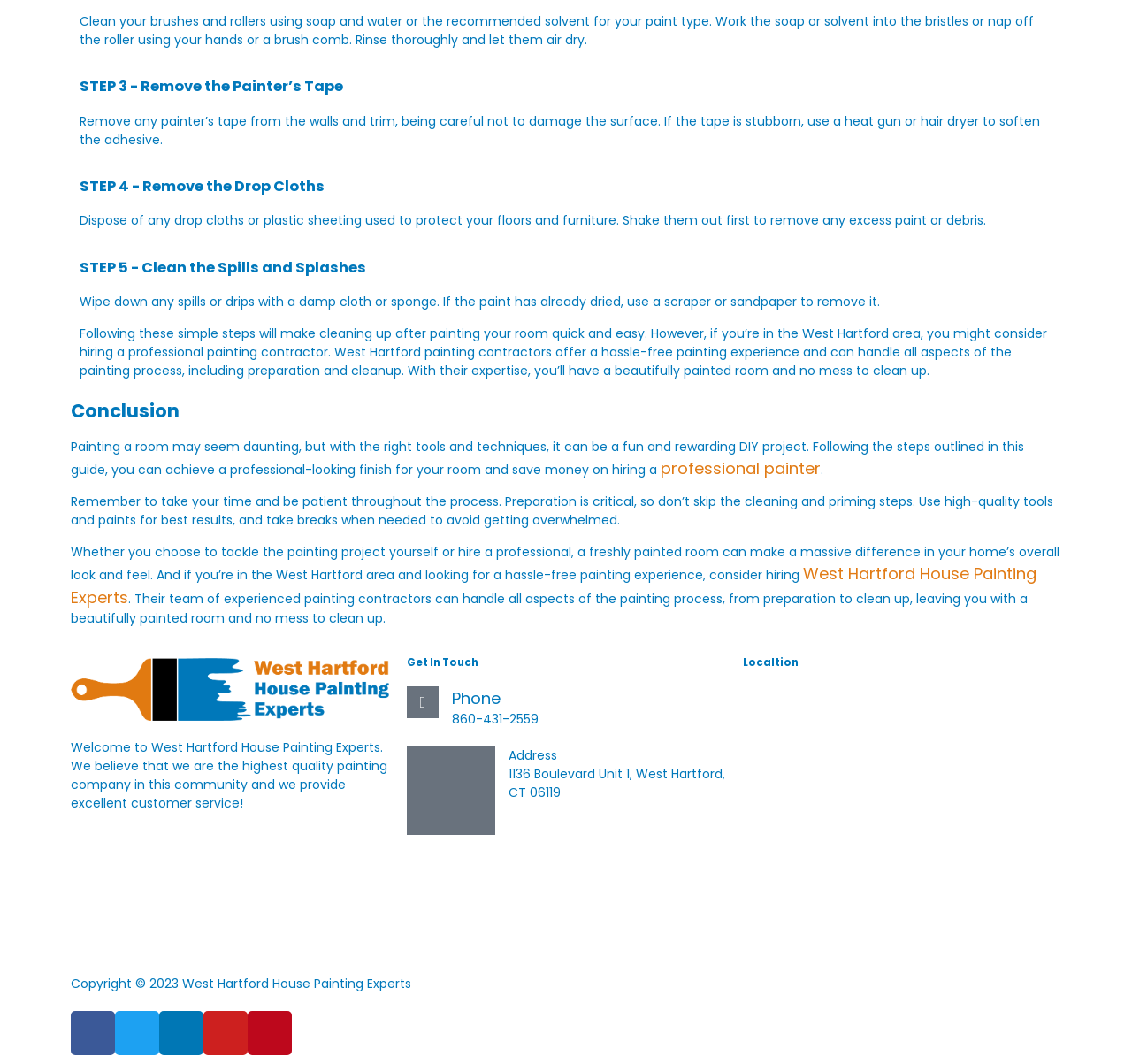Point out the bounding box coordinates of the section to click in order to follow this instruction: "Click the 'Get In Touch' heading".

[0.359, 0.619, 0.641, 0.628]